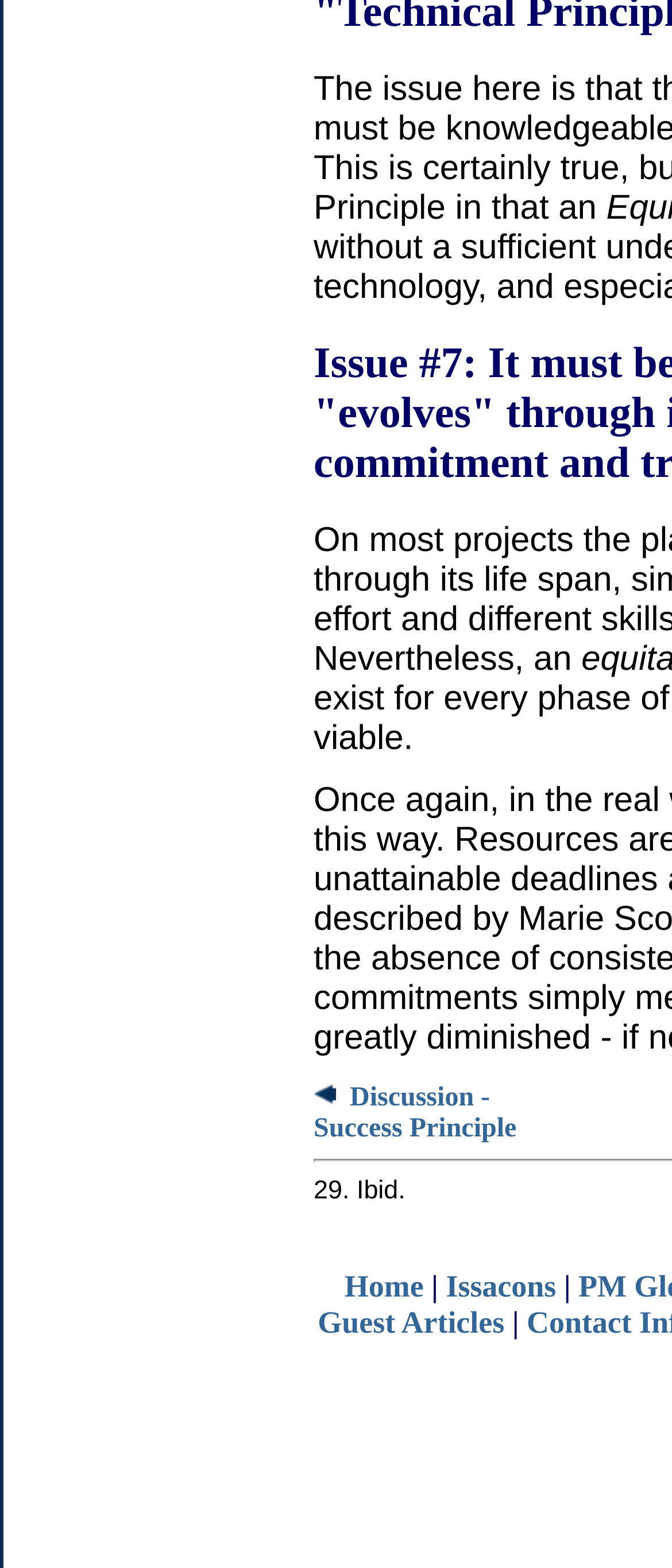How many links are there in the bottom section of the webpage?
Relying on the image, give a concise answer in one word or a brief phrase.

3